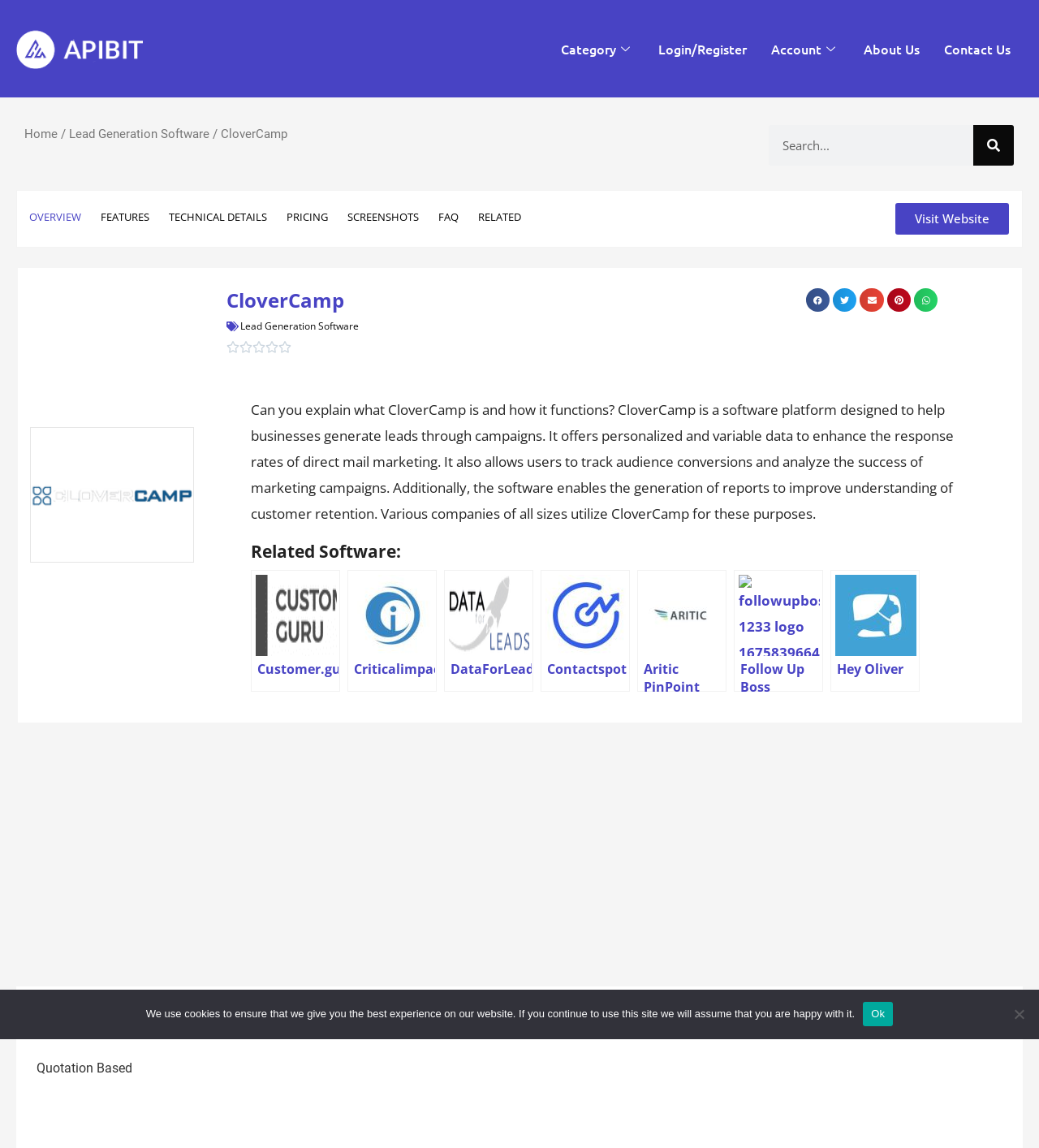Locate the bounding box coordinates of the clickable region necessary to complete the following instruction: "Share on Facebook". Provide the coordinates in the format of four float numbers between 0 and 1, i.e., [left, top, right, bottom].

[0.776, 0.251, 0.799, 0.272]